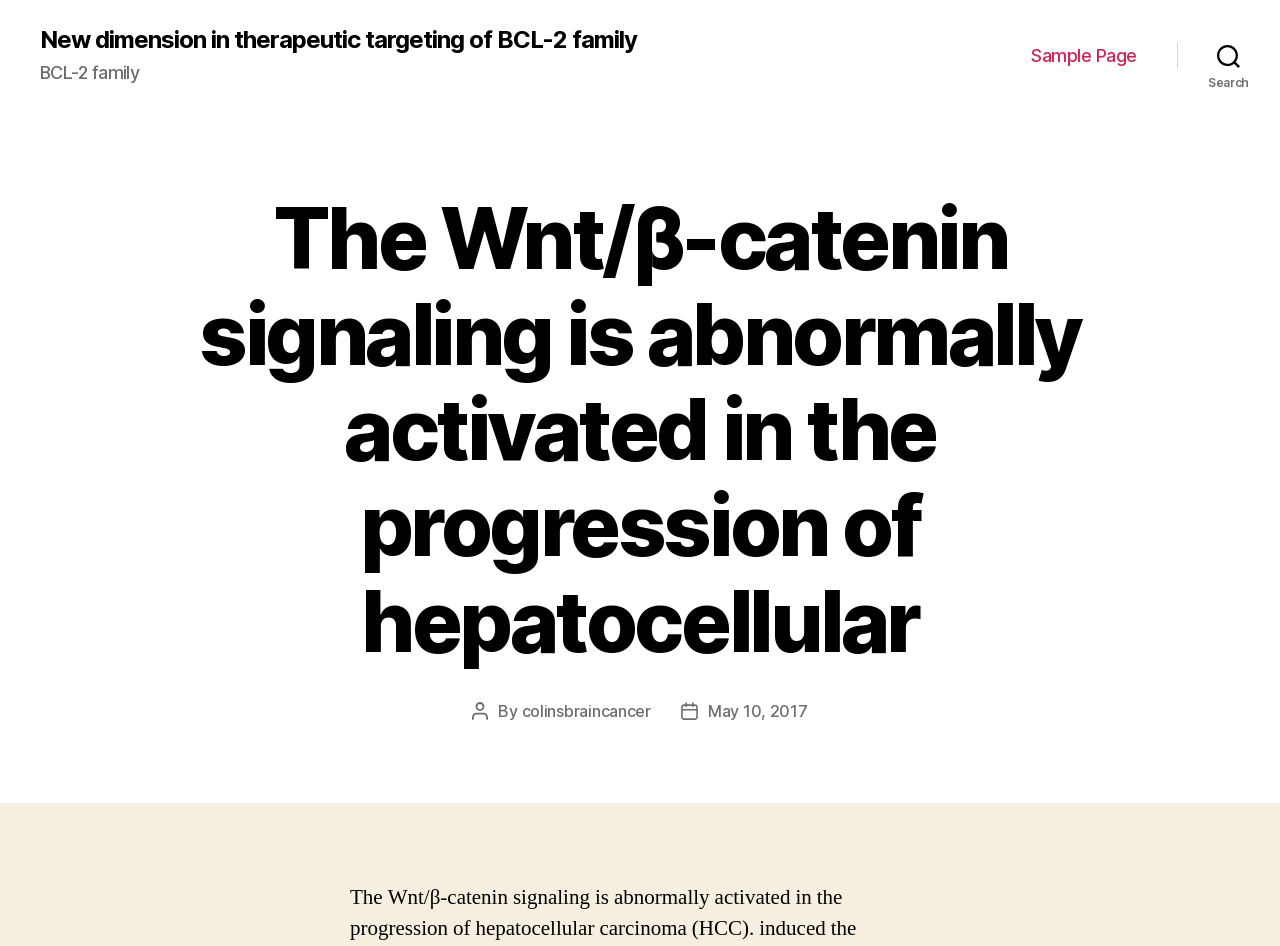Locate the UI element described by May 10, 2017 in the provided webpage screenshot. Return the bounding box coordinates in the format (top-left x, top-left y, bottom-right x, bottom-right y), ensuring all values are between 0 and 1.

[0.553, 0.741, 0.631, 0.762]